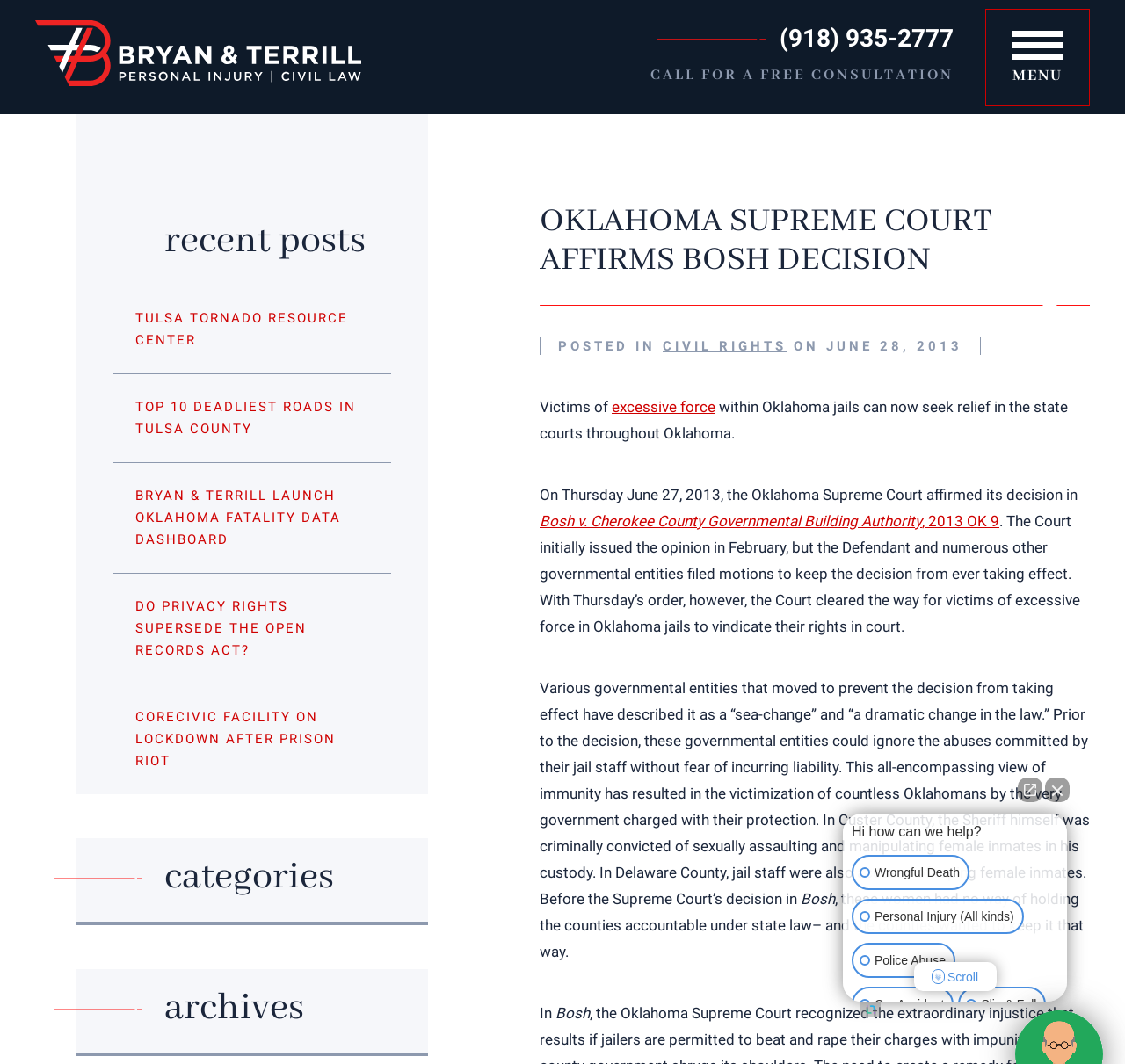Please find and give the text of the main heading on the webpage.

OKLAHOMA SUPREME COURT AFFIRMS BOSH DECISION